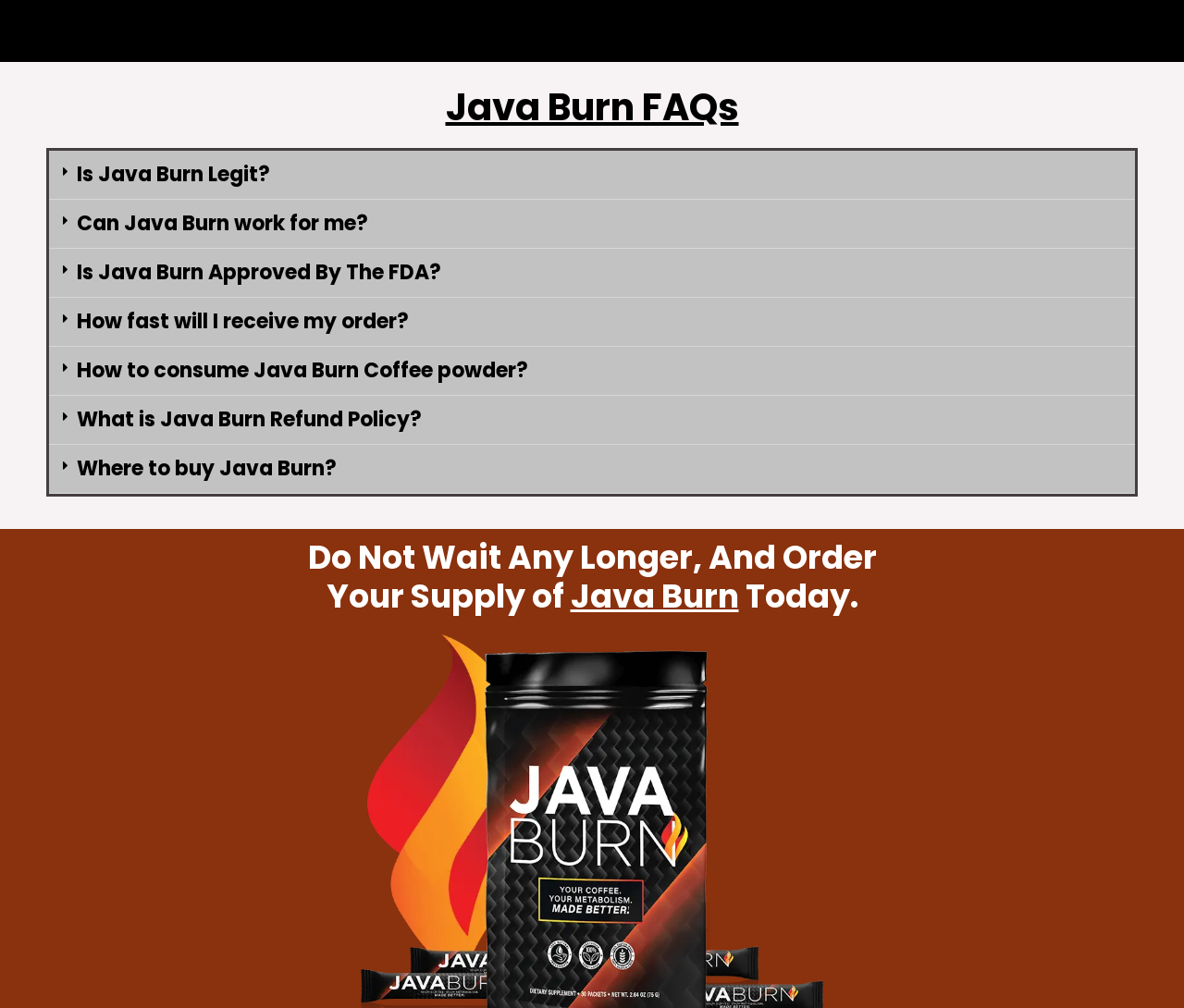Identify the bounding box coordinates of the clickable region to carry out the given instruction: "Read 'Do Not Wait Any Longer, And Order Your Supply of Java Burn Today.'".

[0.039, 0.534, 0.961, 0.611]